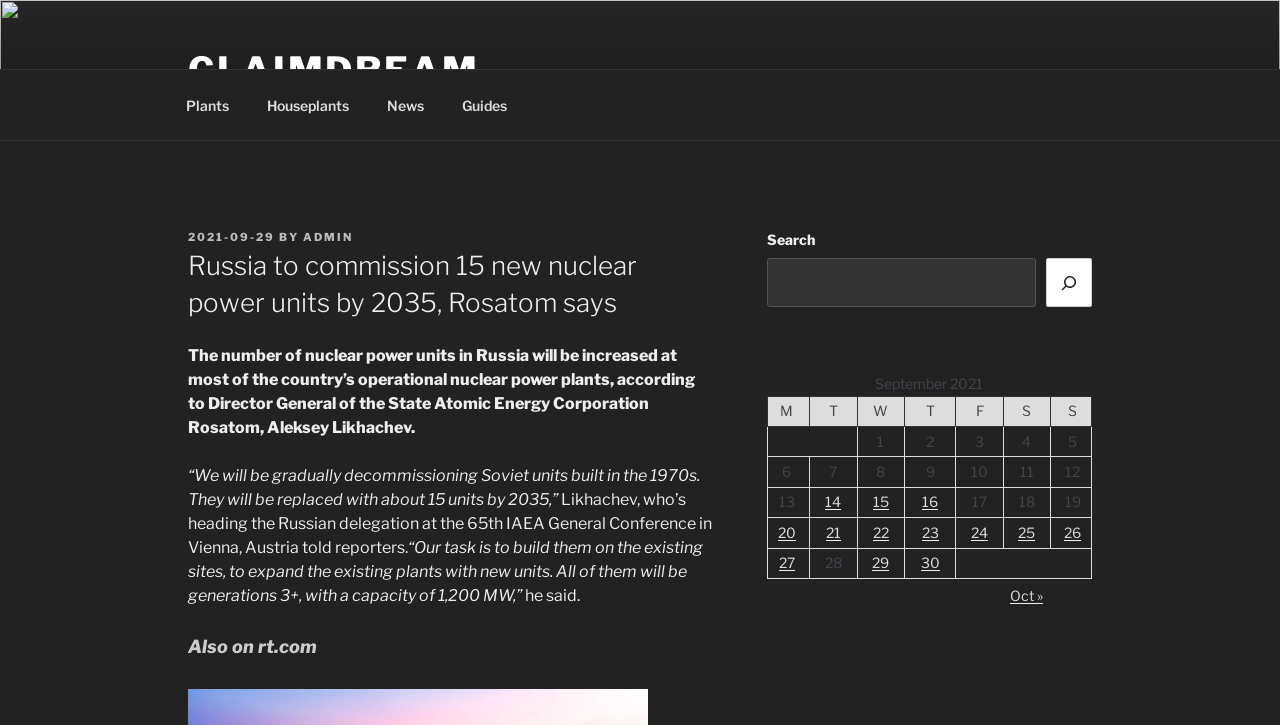Please identify the bounding box coordinates of where to click in order to follow the instruction: "Check the Guides page".

[0.347, 0.111, 0.409, 0.179]